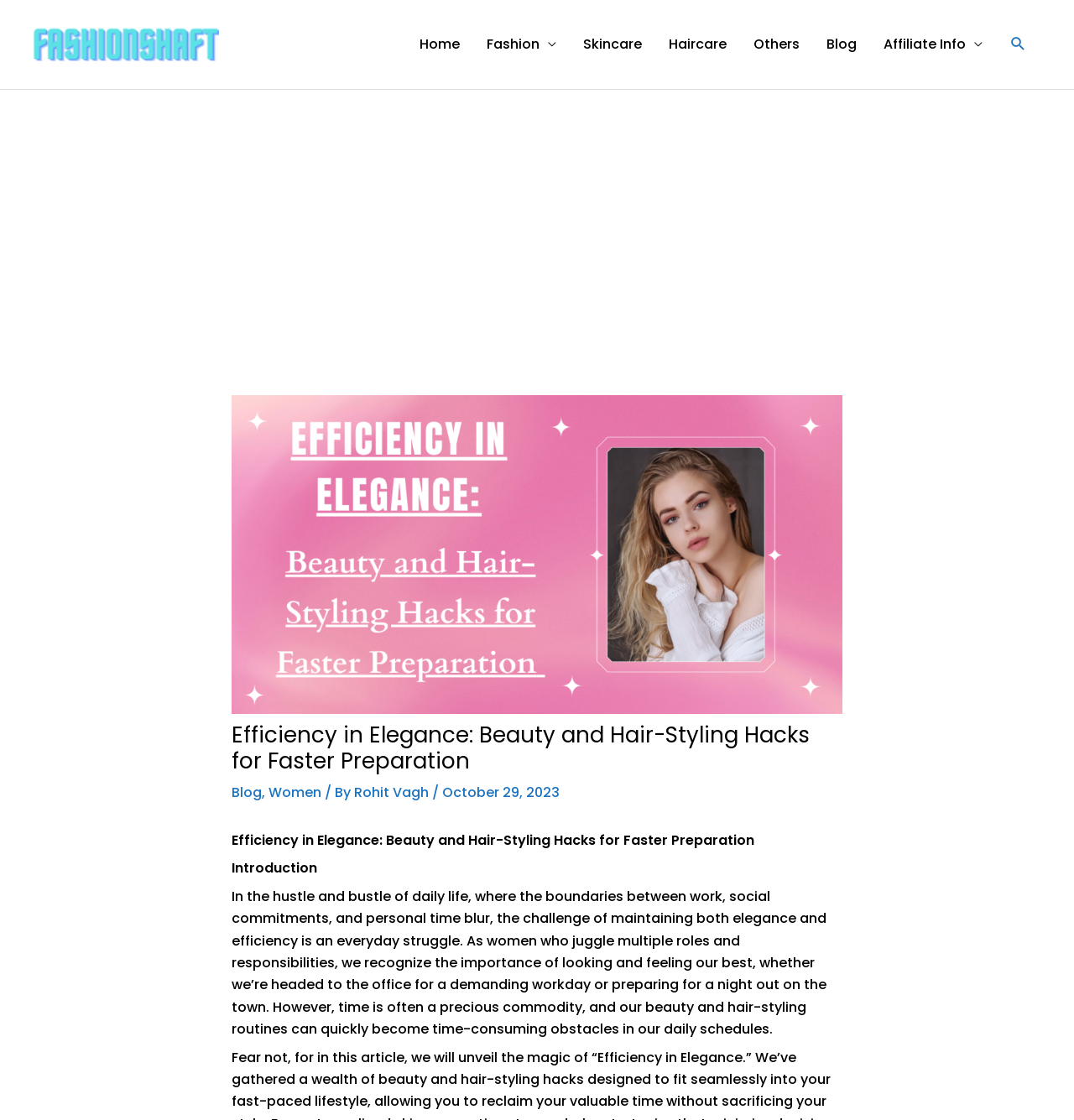Write an exhaustive caption that covers the webpage's main aspects.

This webpage is about beauty and hair-styling hacks for faster preparation, with a focus on efficiency and elegance. At the top left corner, there is a small link. Below it, a navigation menu spans across the top of the page, containing links to various sections such as Home, Fashion, Skincare, Haircare, Others, Blog, and Affiliate Info. On the top right corner, there is a search icon link.

Below the navigation menu, there is a large advertisement iframe that takes up most of the width of the page. Within the iframe, there is a header section with an image, a heading that matches the title of the webpage, and a subheading with the author's name and date of publication.

Below the header section, there is a brief introduction to the article, which discusses the challenges of maintaining elegance and efficiency in daily life, particularly for women who juggle multiple roles and responsibilities. The introduction is followed by the main content of the article, which is not fully described in the accessibility tree.